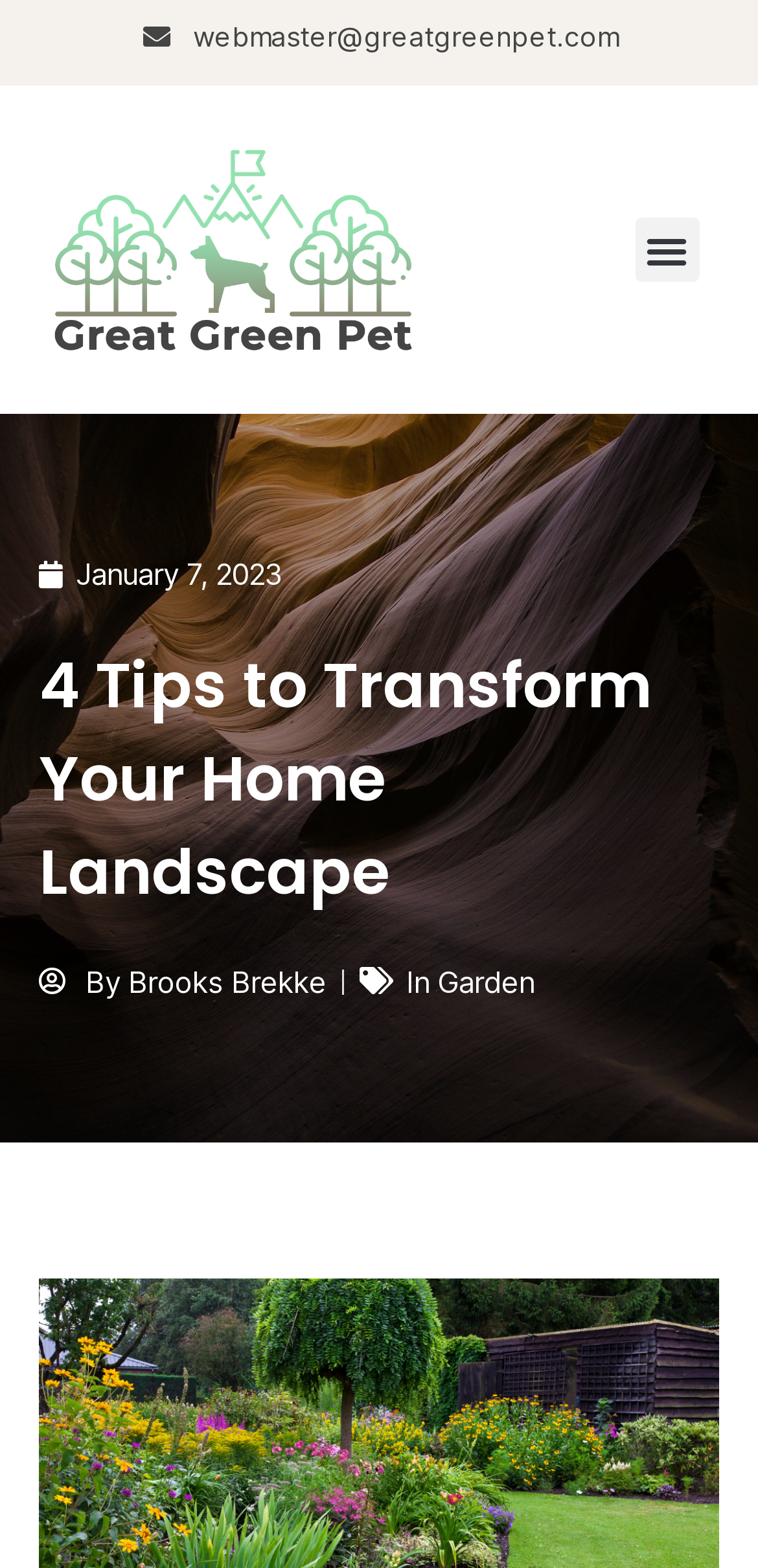Provide an in-depth caption for the elements present on the webpage.

The webpage is about transforming one's home landscape, with a focus on providing tips and advice. At the top left corner, there is a link to contact the webmaster. Next to it, there is an empty link. On the top right corner, there is a menu toggle button that is not expanded. 

Below the menu toggle button, there is a link showing the date "January 7, 2023", accompanied by a time element. Underneath, there is a heading that reads "4 Tips to Transform Your Home Landscape", which is the main title of the article. 

Following the heading, there is a link indicating the author's name, "By Brooks Brekke". After that, there is a static text "In" and a link to "Garden", which suggests that the article might be discussing gardening tips.